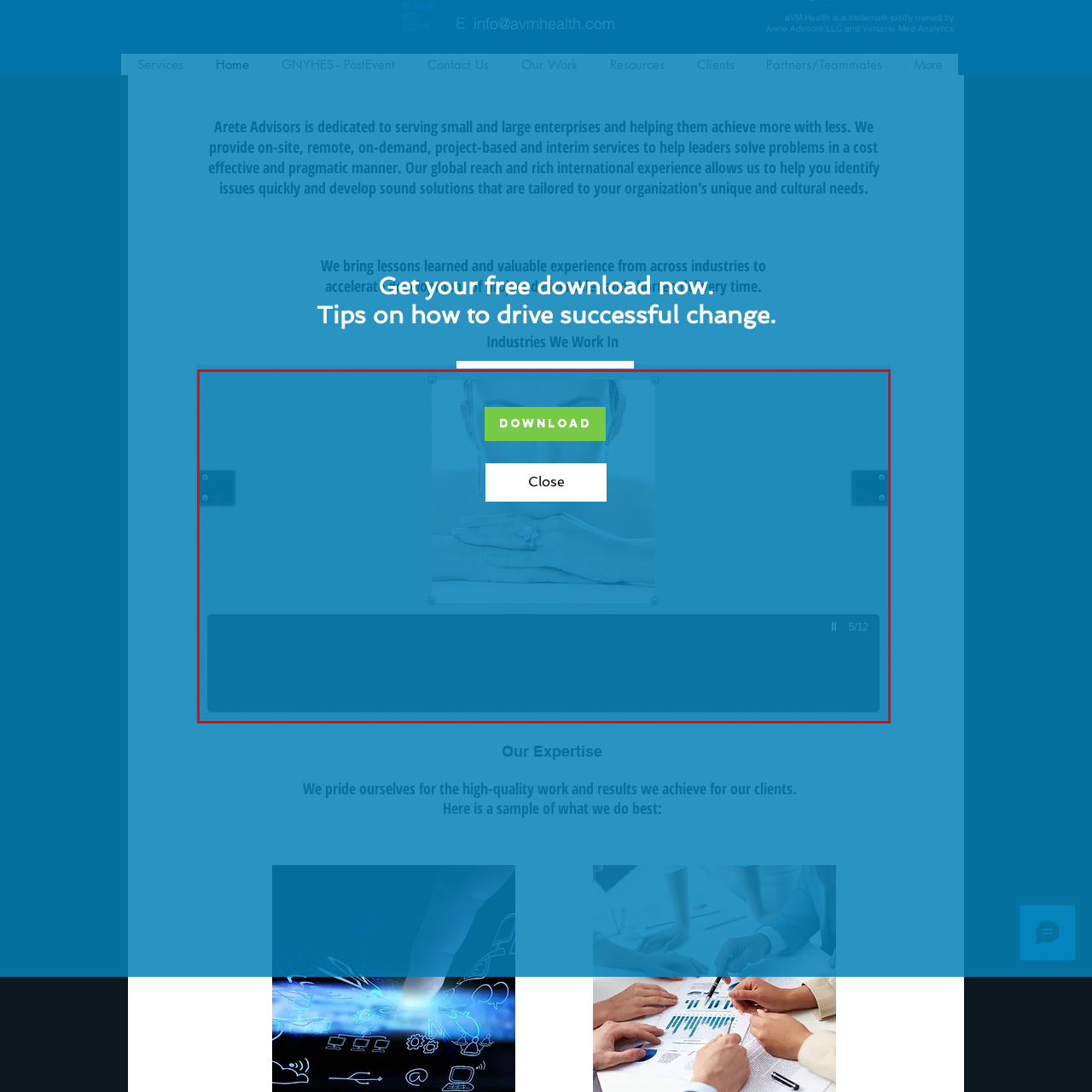Examine the image indicated by the red box and respond with a single word or phrase to the following question:
How many images are in the slideshow series?

12